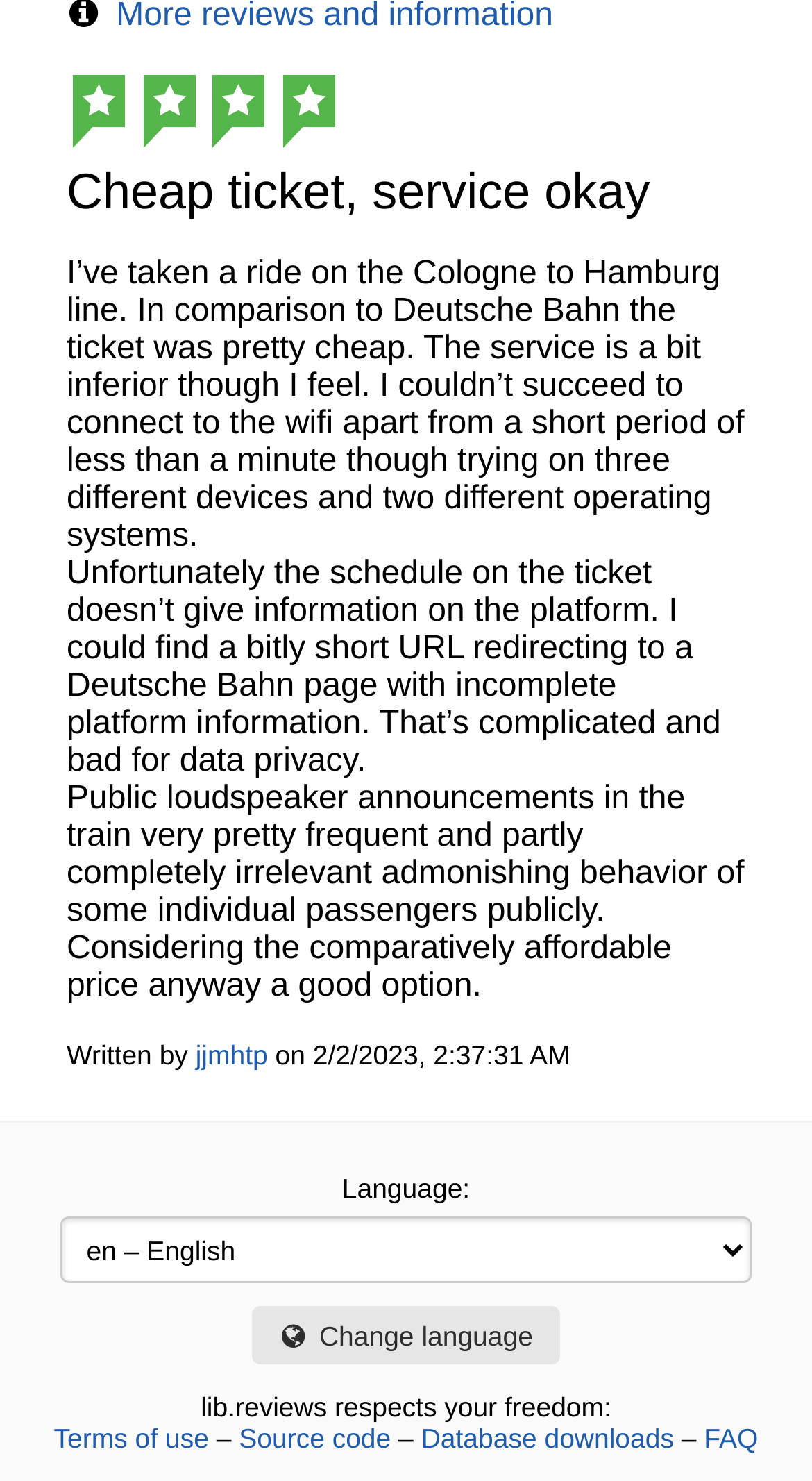Determine the bounding box coordinates for the UI element described. Format the coordinates as (top-left x, top-left y, bottom-right x, bottom-right y) and ensure all values are between 0 and 1. Element description: Terms of use

[0.066, 0.961, 0.257, 0.982]